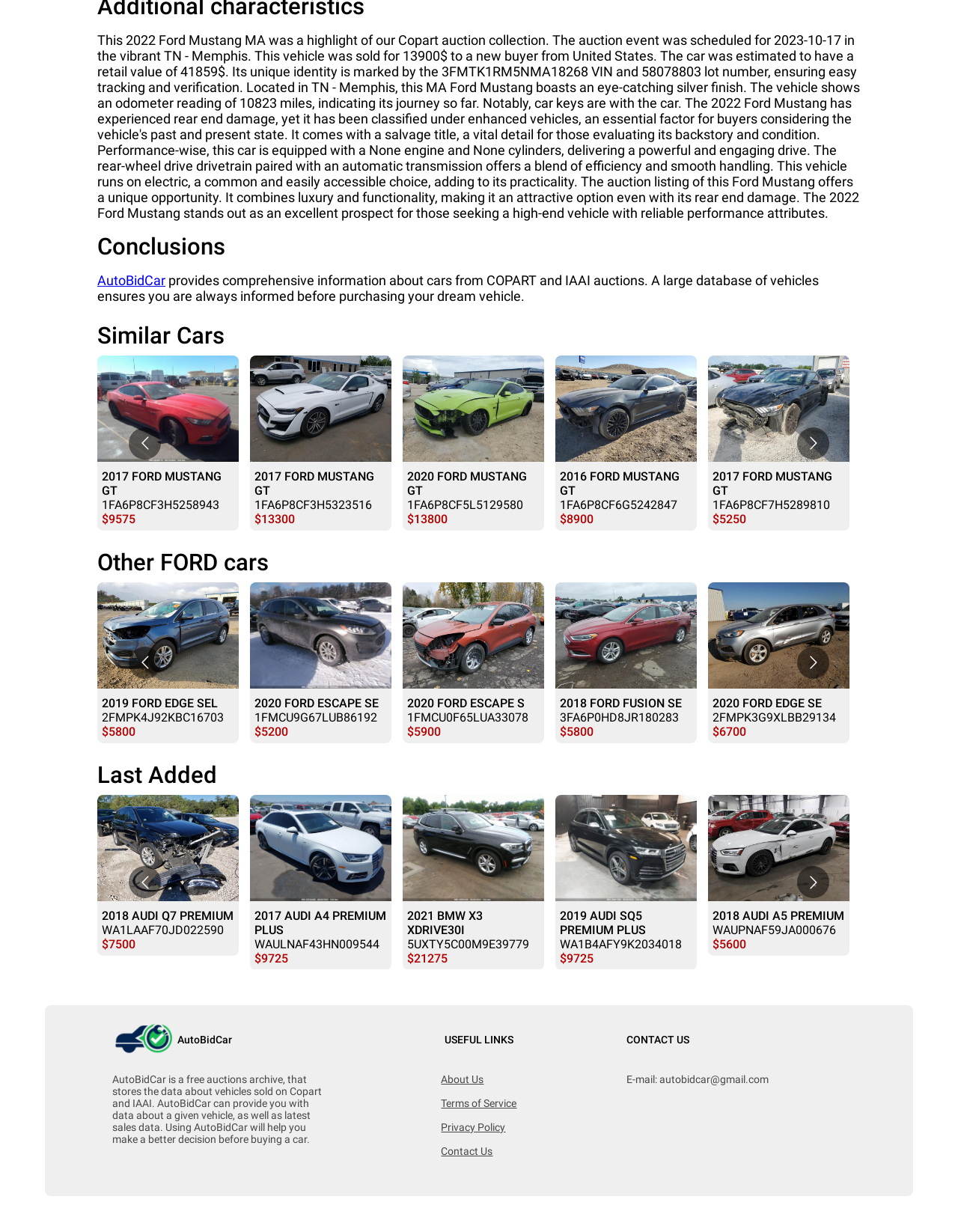Determine the bounding box coordinates of the region that needs to be clicked to achieve the task: "Contact AutoBidCar via email".

[0.686, 0.871, 0.802, 0.881]